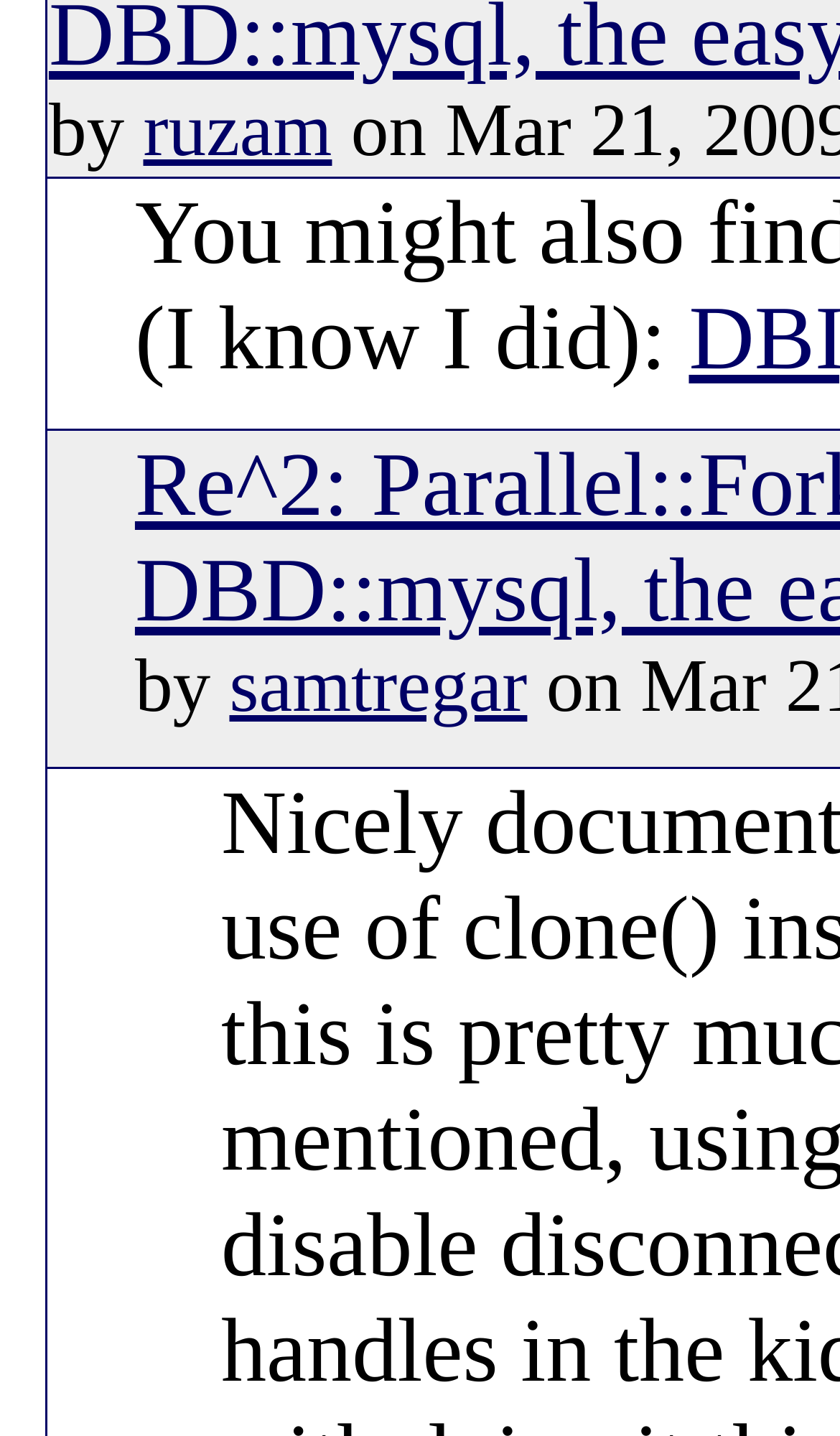Mark the bounding box of the element that matches the following description: "Rose::DB::Object".

[0.053, 0.687, 0.666, 0.742]